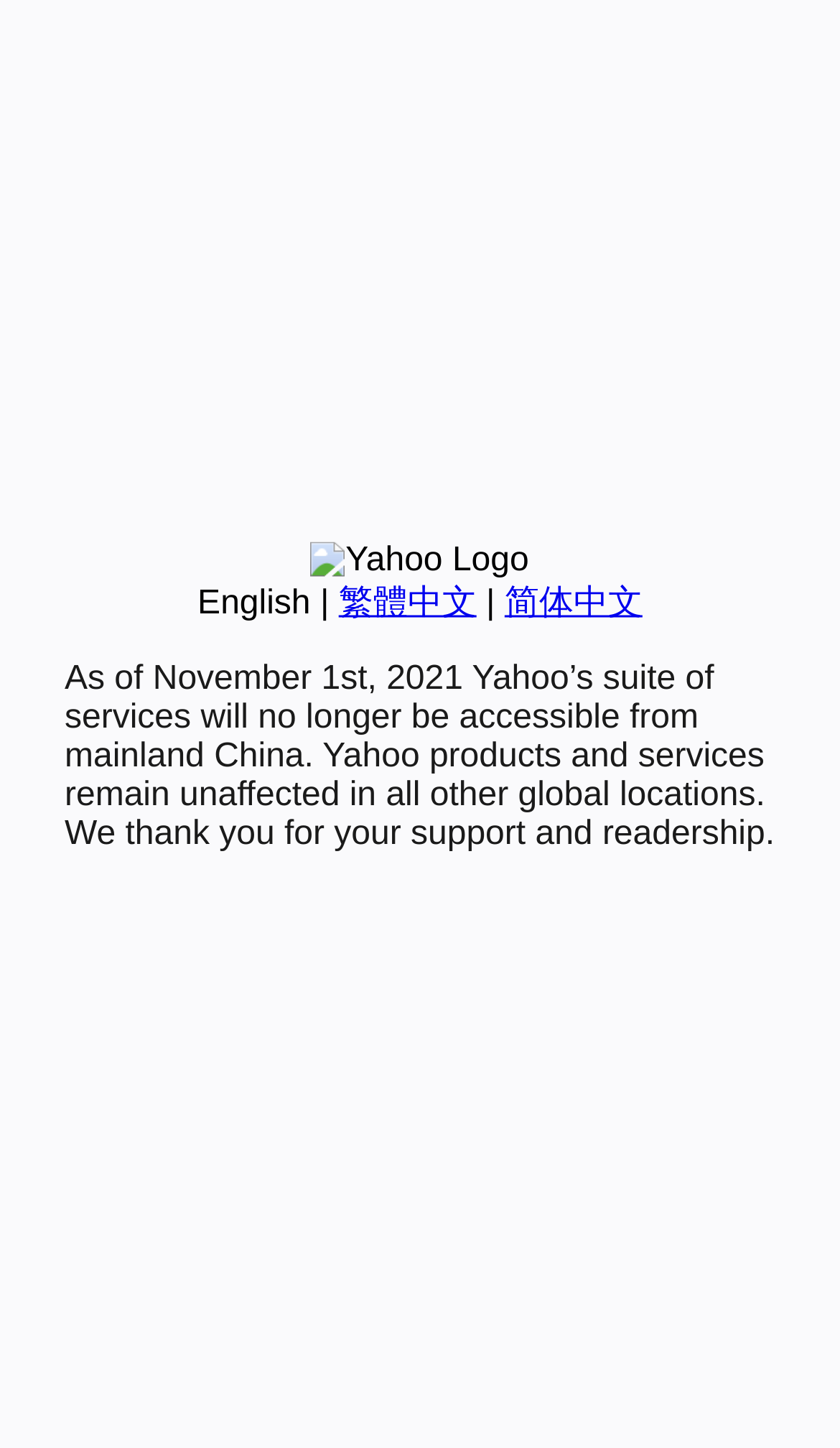Based on the element description English, identify the bounding box of the UI element in the given webpage screenshot. The coordinates should be in the format (top-left x, top-left y, bottom-right x, bottom-right y) and must be between 0 and 1.

[0.235, 0.404, 0.37, 0.429]